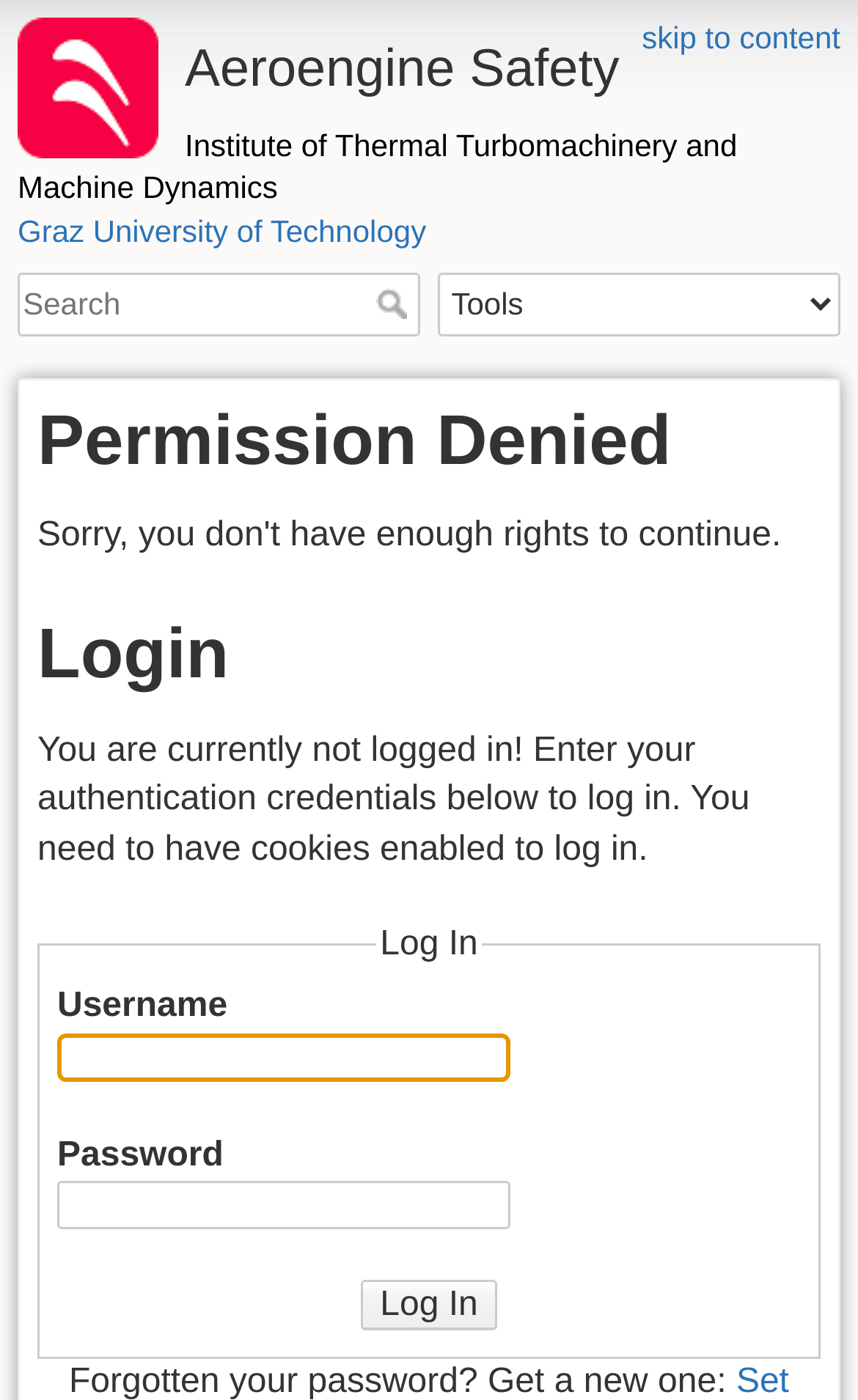What is the function of the 'Log In' button?
Please answer the question with a single word or phrase, referencing the image.

To log in to the website